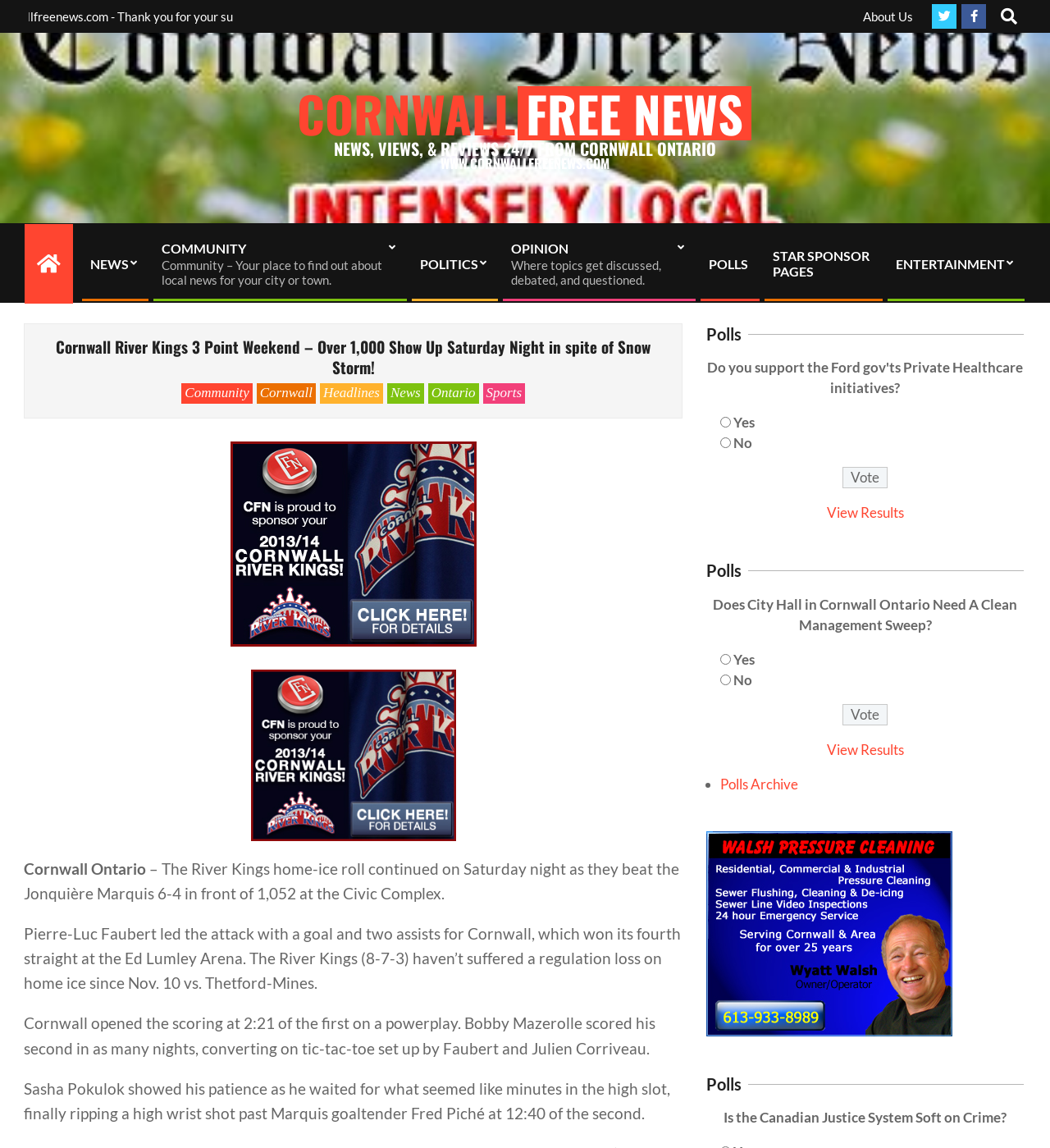Find the bounding box coordinates for the element described here: "Ontario".

[0.408, 0.334, 0.456, 0.351]